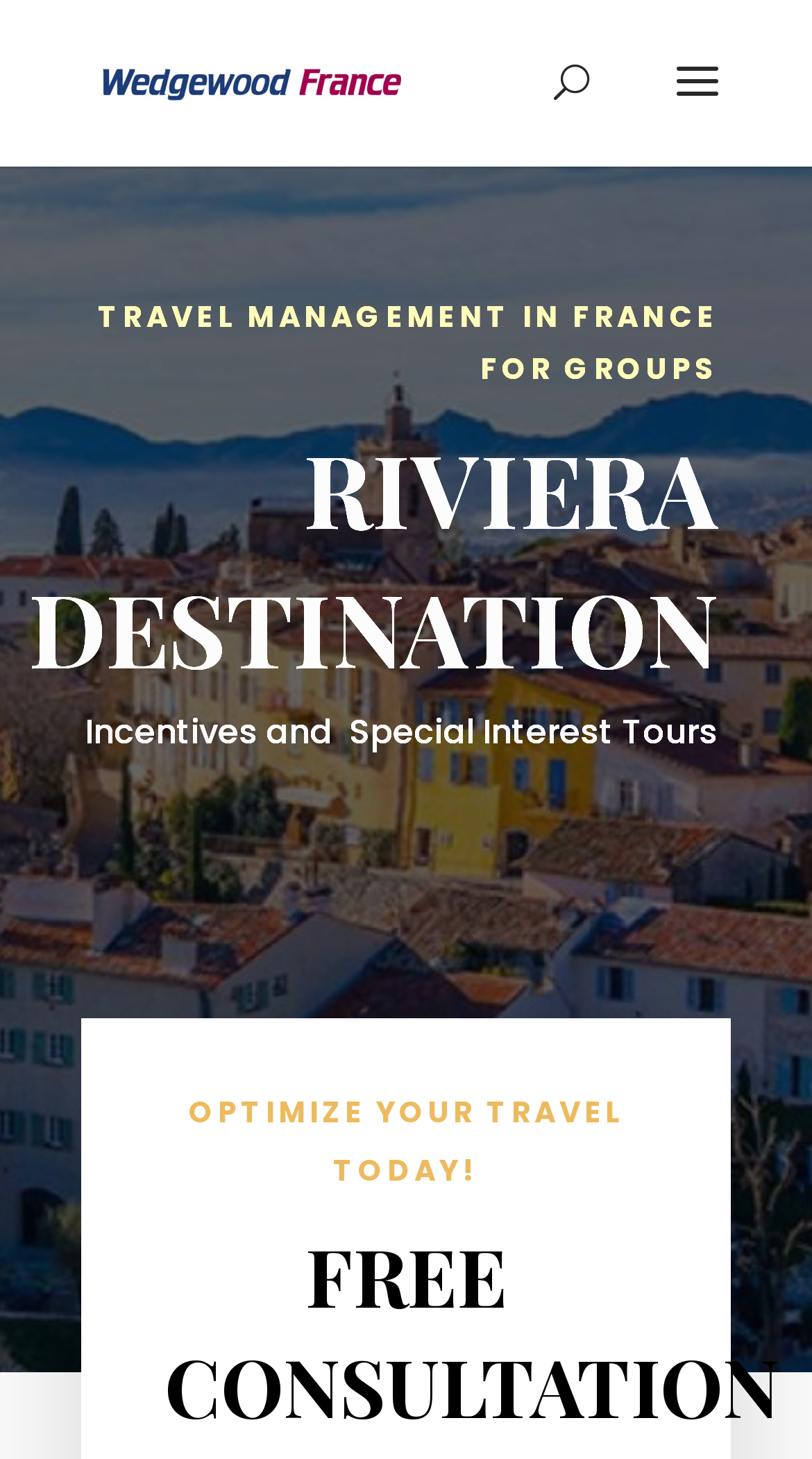Give a one-word or short-phrase answer to the following question: 
What type of tours does the website offer?

Incentives and special interest tours